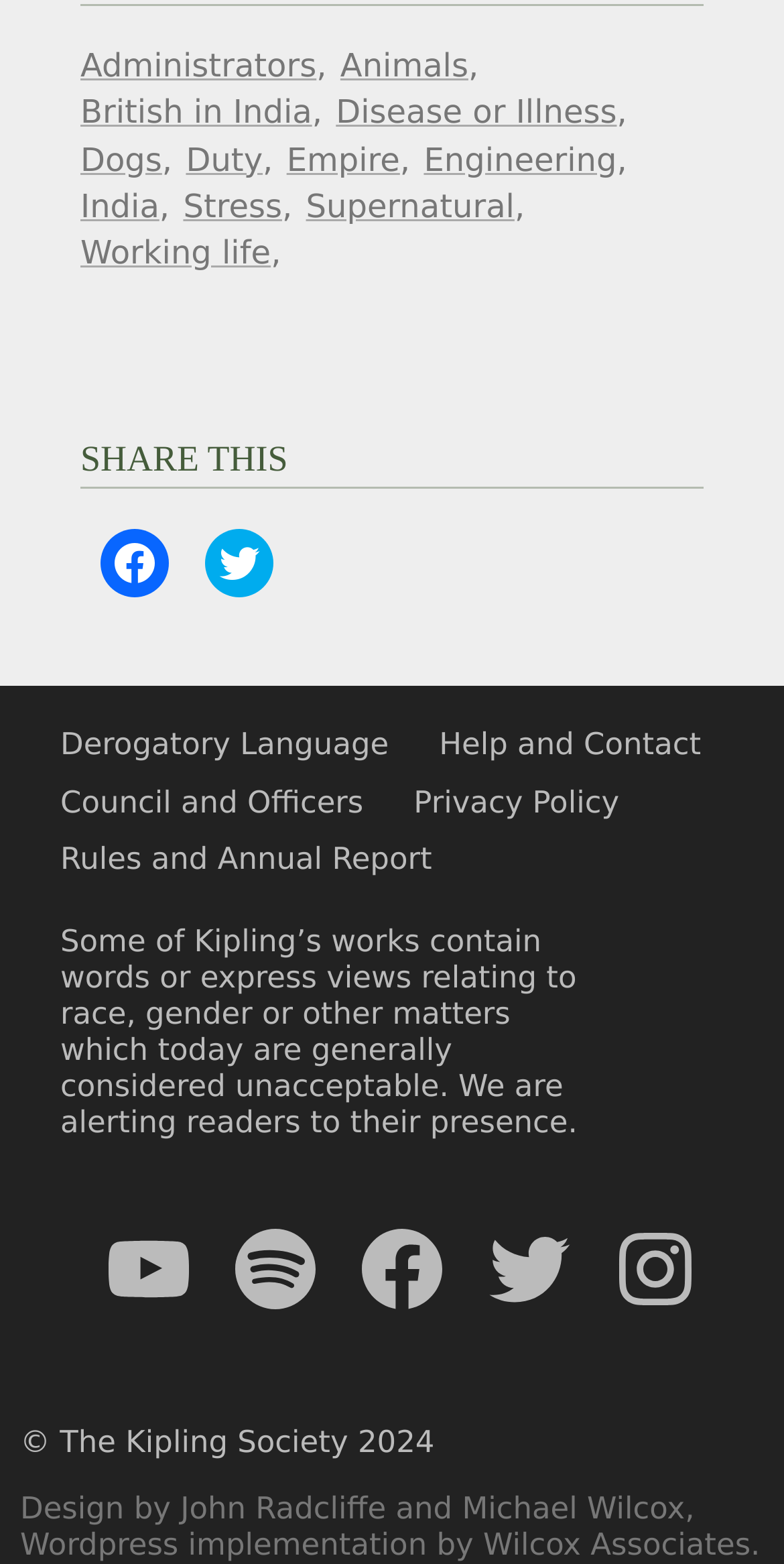Use the information in the screenshot to answer the question comprehensively: What is the purpose of the 'SHARE THIS' section?

The 'SHARE THIS' section contains links to share the webpage on Facebook and Twitter, indicating that its purpose is to allow users to share the webpage on social media platforms.